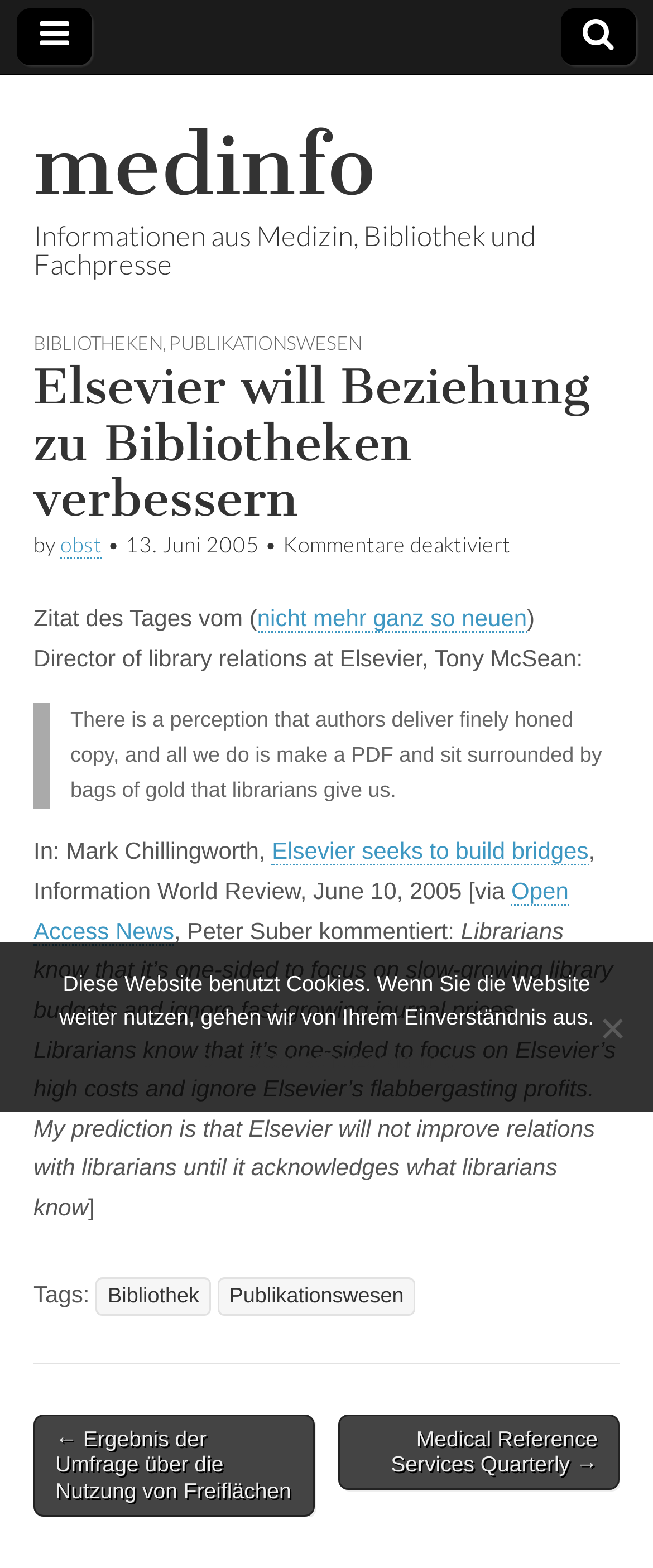What is the name of the publication mentioned in the webpage?
Can you provide a detailed and comprehensive answer to the question?

The name of the publication mentioned in the webpage can be found in the link text 'Elsevier seeks to build bridges', which is located within the article section of the webpage and mentions 'Information World Review' as the source.